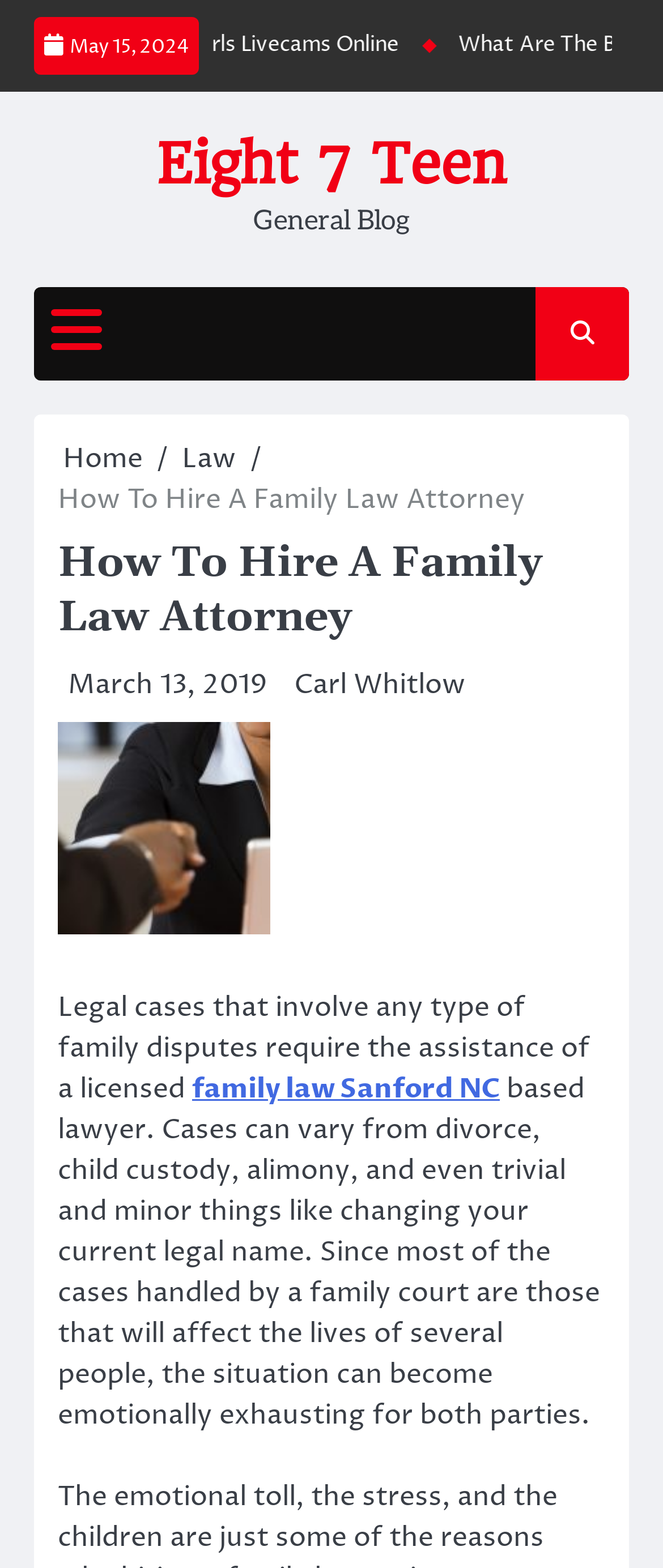What type of law is the webpage about?
Please answer the question with a single word or phrase, referencing the image.

Family Law